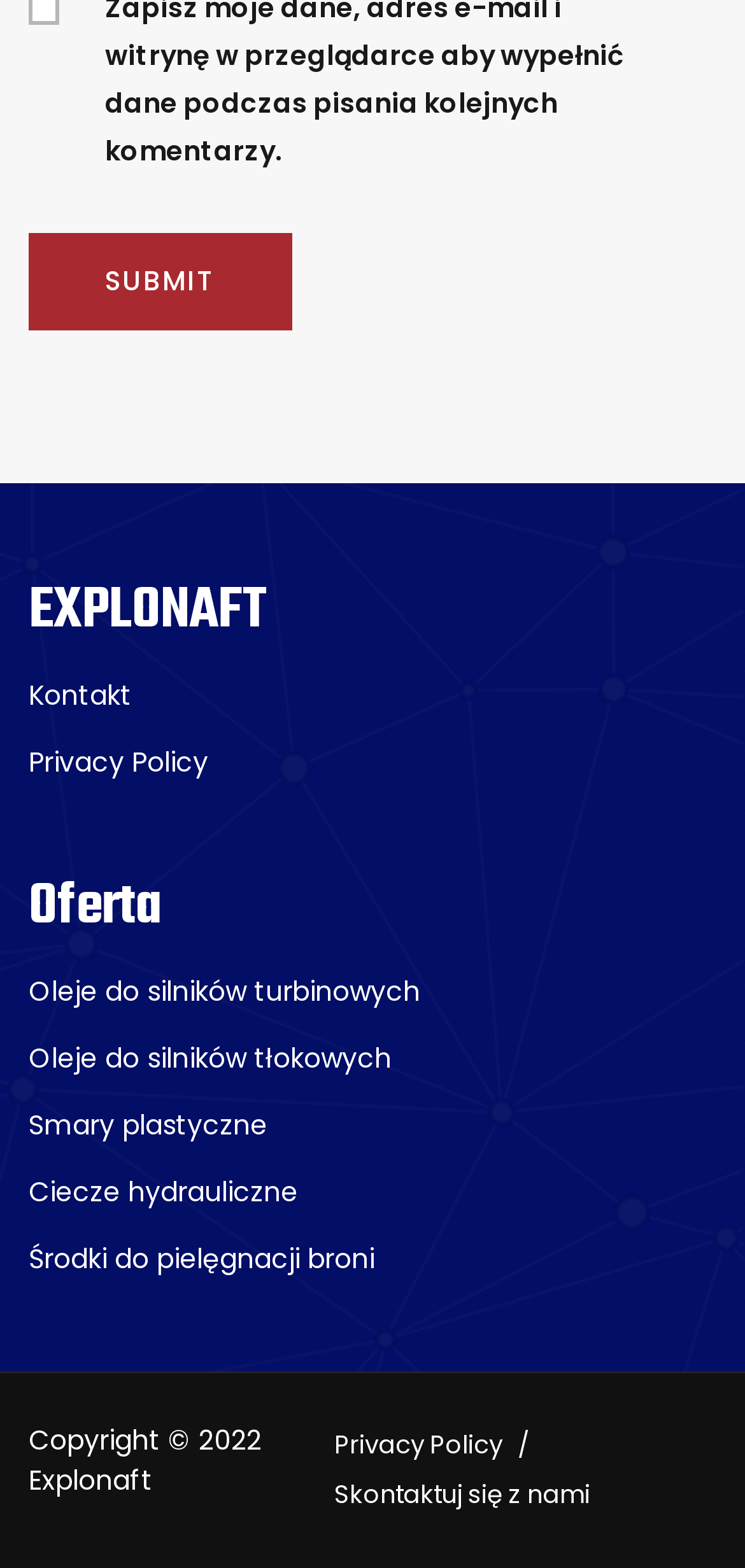Pinpoint the bounding box coordinates of the area that should be clicked to complete the following instruction: "Click the 'Submit' button". The coordinates must be given as four float numbers between 0 and 1, i.e., [left, top, right, bottom].

[0.038, 0.148, 0.392, 0.211]